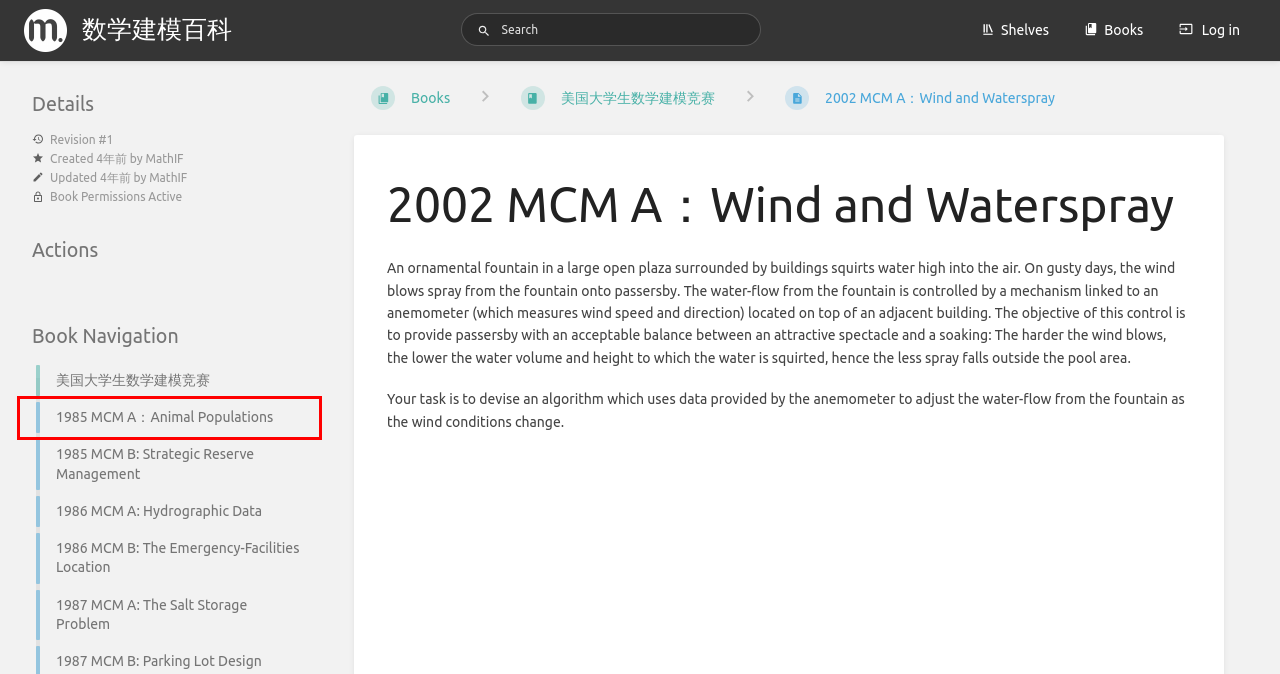You are given a screenshot of a webpage with a red rectangle bounding box around a UI element. Select the webpage description that best matches the new webpage after clicking the element in the bounding box. Here are the candidates:
A. Shelves | 数学建模百科
B. 1986 MCM A: Hydrographic Data | 数学建模百科
C. Books | 数学建模百科
D. 1985 MCM A：Animal Populations | 数学建模百科
E. 数学建模百科
F. 美国大学生数学建模竞赛 | 数学建模百科
G. 1985 MCM B: Strategic Reserve Management | 数学建模百科
H. 1987 MCM A: The Salt Storage Problem | 数学建模百科

D